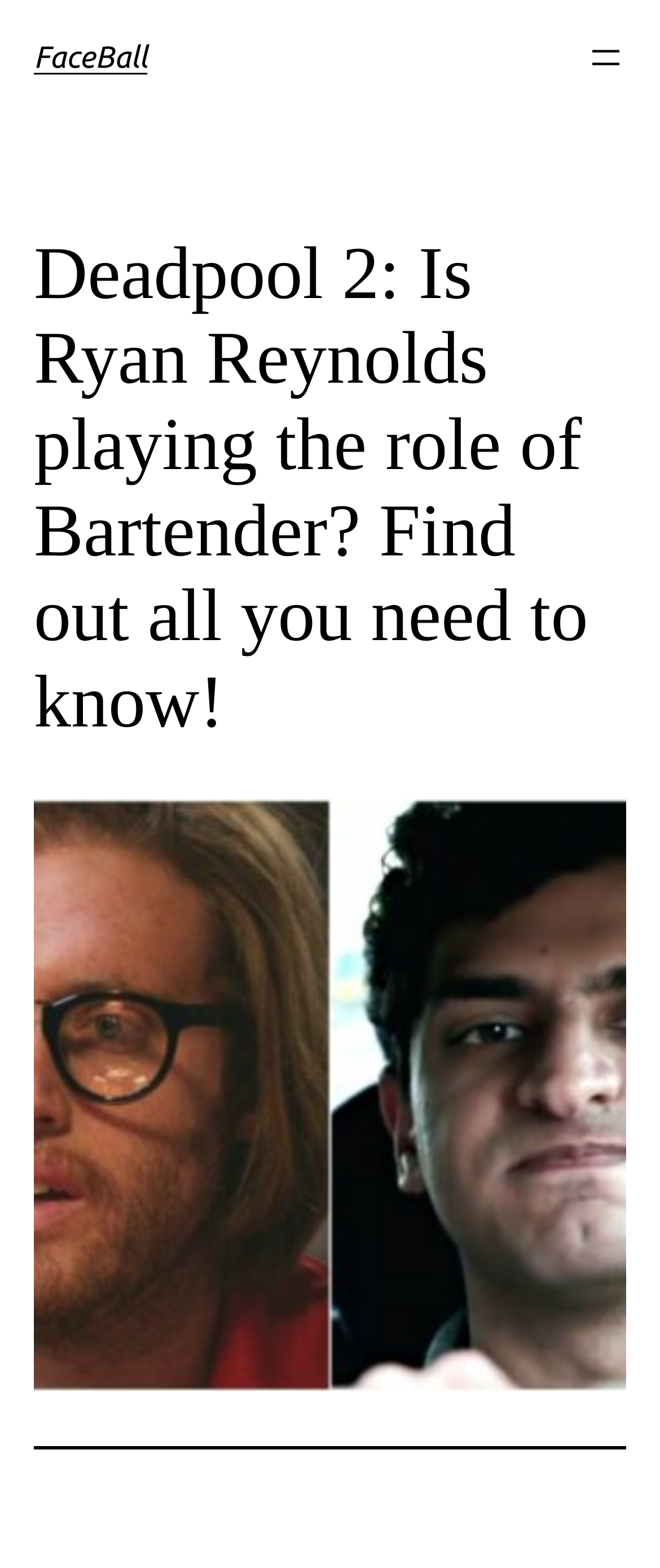What is the purpose of the button at the top right?
Use the image to give a comprehensive and detailed response to the question.

The button at the top right of the webpage has a description 'Open menu', which suggests that its purpose is to open a menu when clicked. This menu is likely to contain additional options or features related to the website.